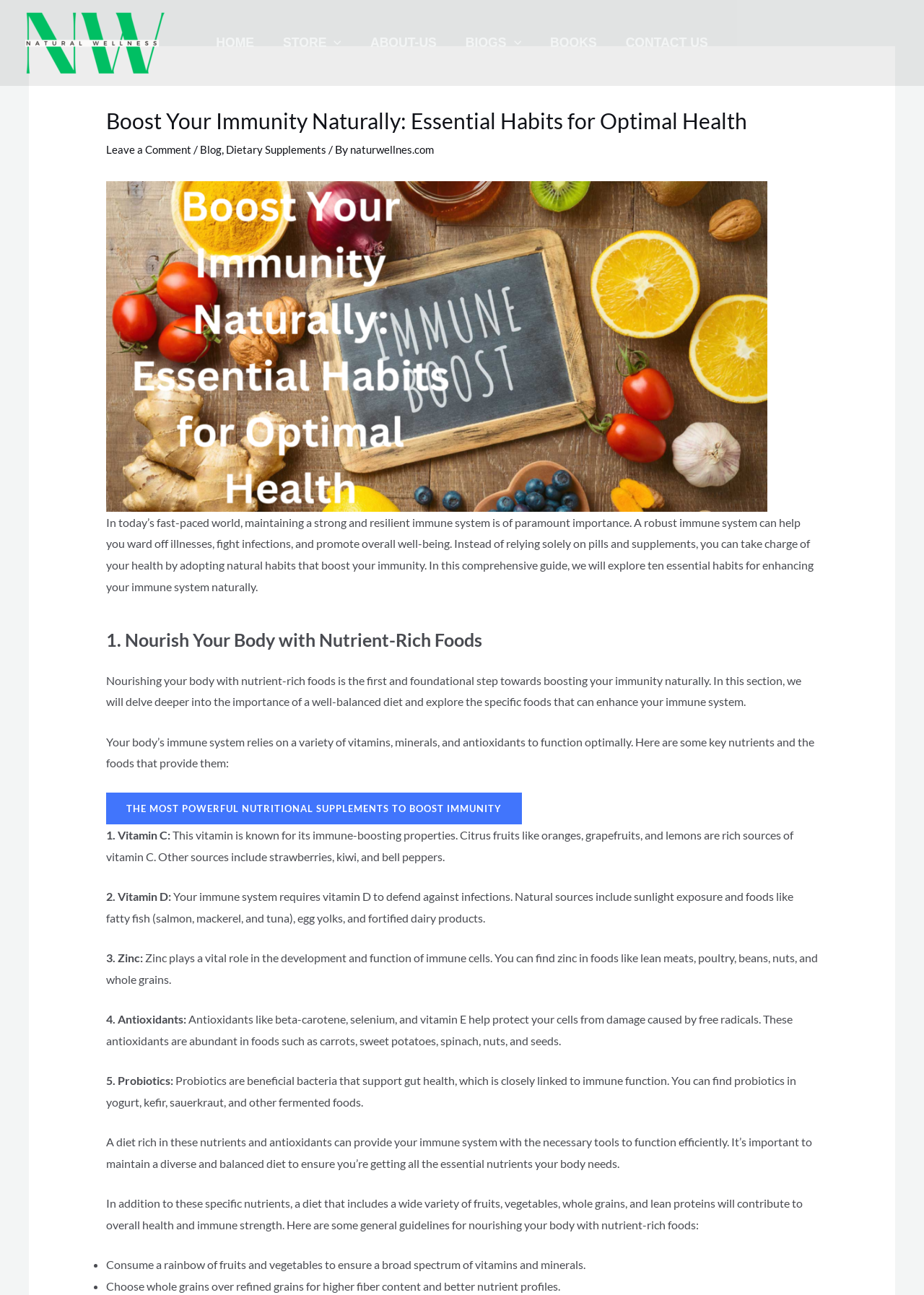Determine the bounding box coordinates of the area to click in order to meet this instruction: "Click on the BOOKS link".

[0.576, 0.013, 0.654, 0.052]